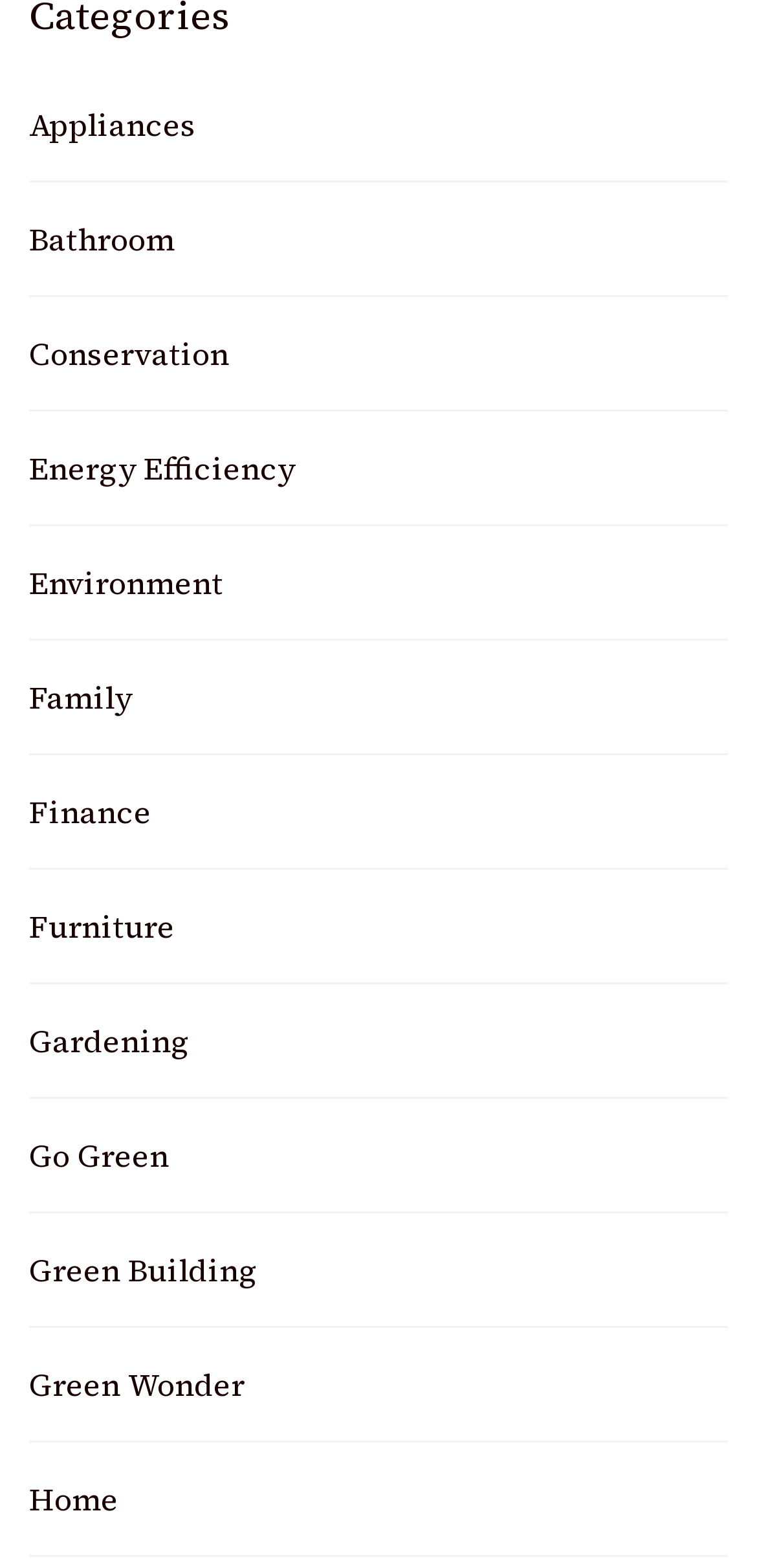Determine the bounding box coordinates of the element's region needed to click to follow the instruction: "Go to Green Building". Provide these coordinates as four float numbers between 0 and 1, formatted as [left, top, right, bottom].

[0.038, 0.793, 0.341, 0.827]